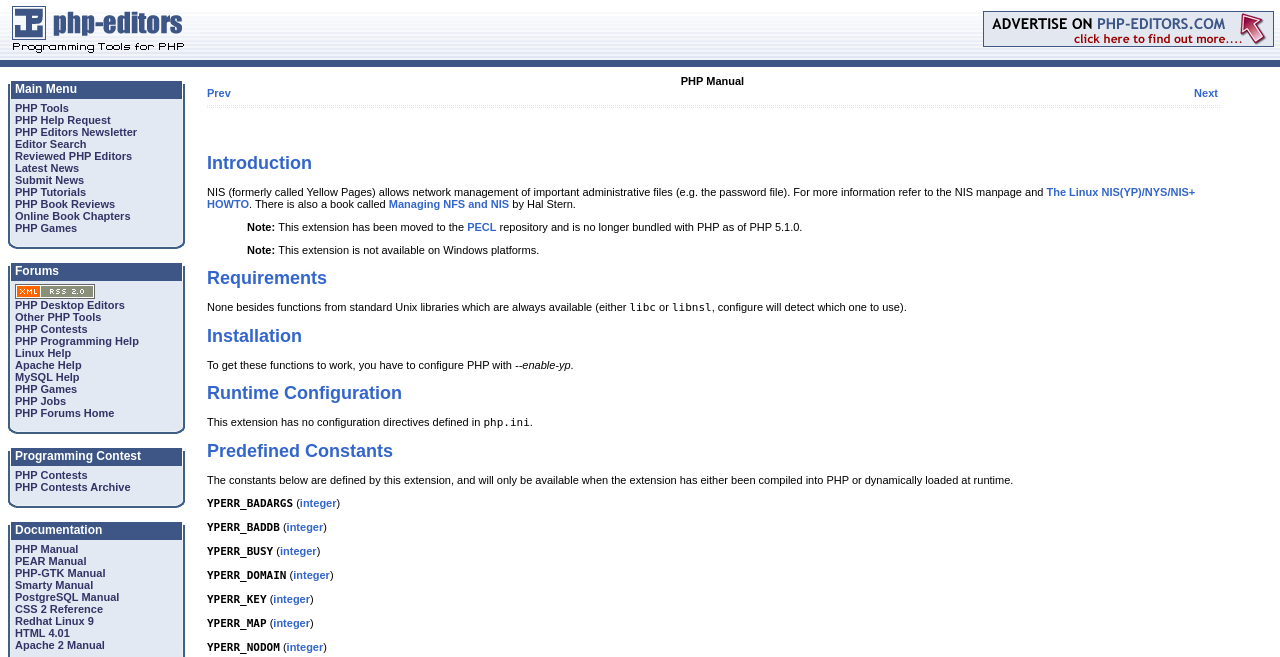Determine the main heading text of the webpage.

CLXXV. YP/NIS Functions